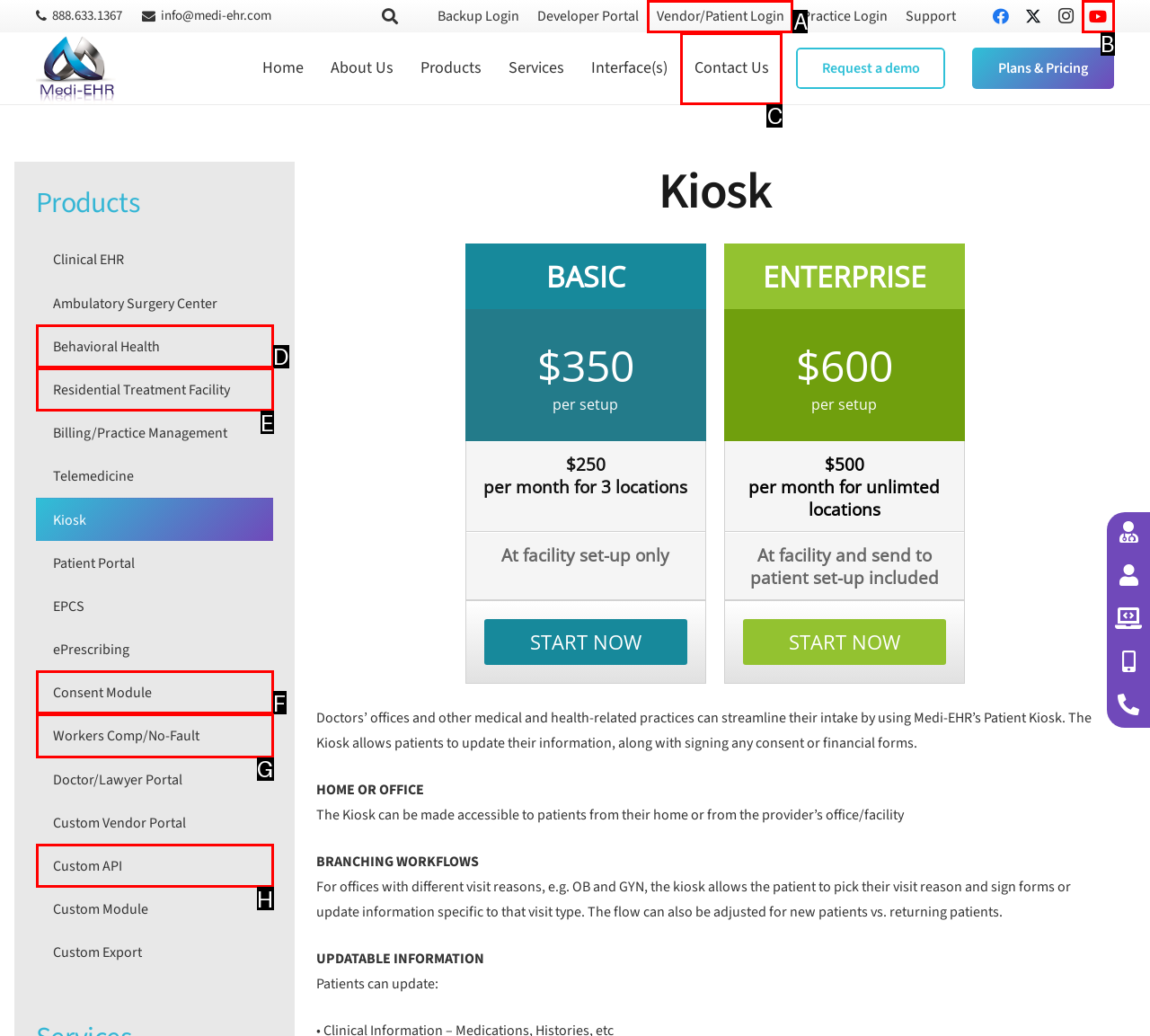Which HTML element matches the description: Residential Treatment Facility the best? Answer directly with the letter of the chosen option.

E